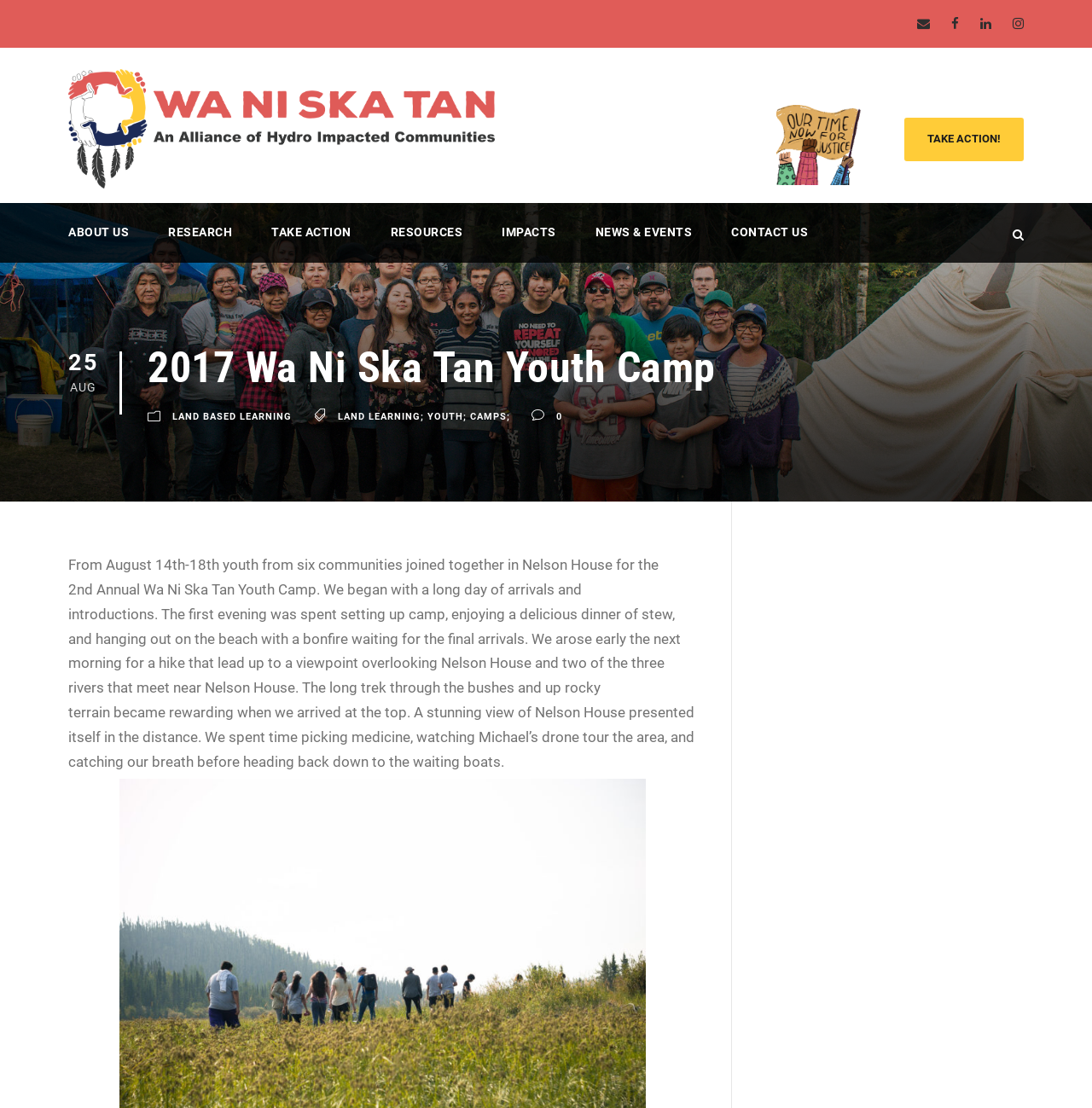Please identify the bounding box coordinates of the clickable area that will allow you to execute the instruction: "Click the TAKE ACTION! button".

[0.828, 0.107, 0.938, 0.145]